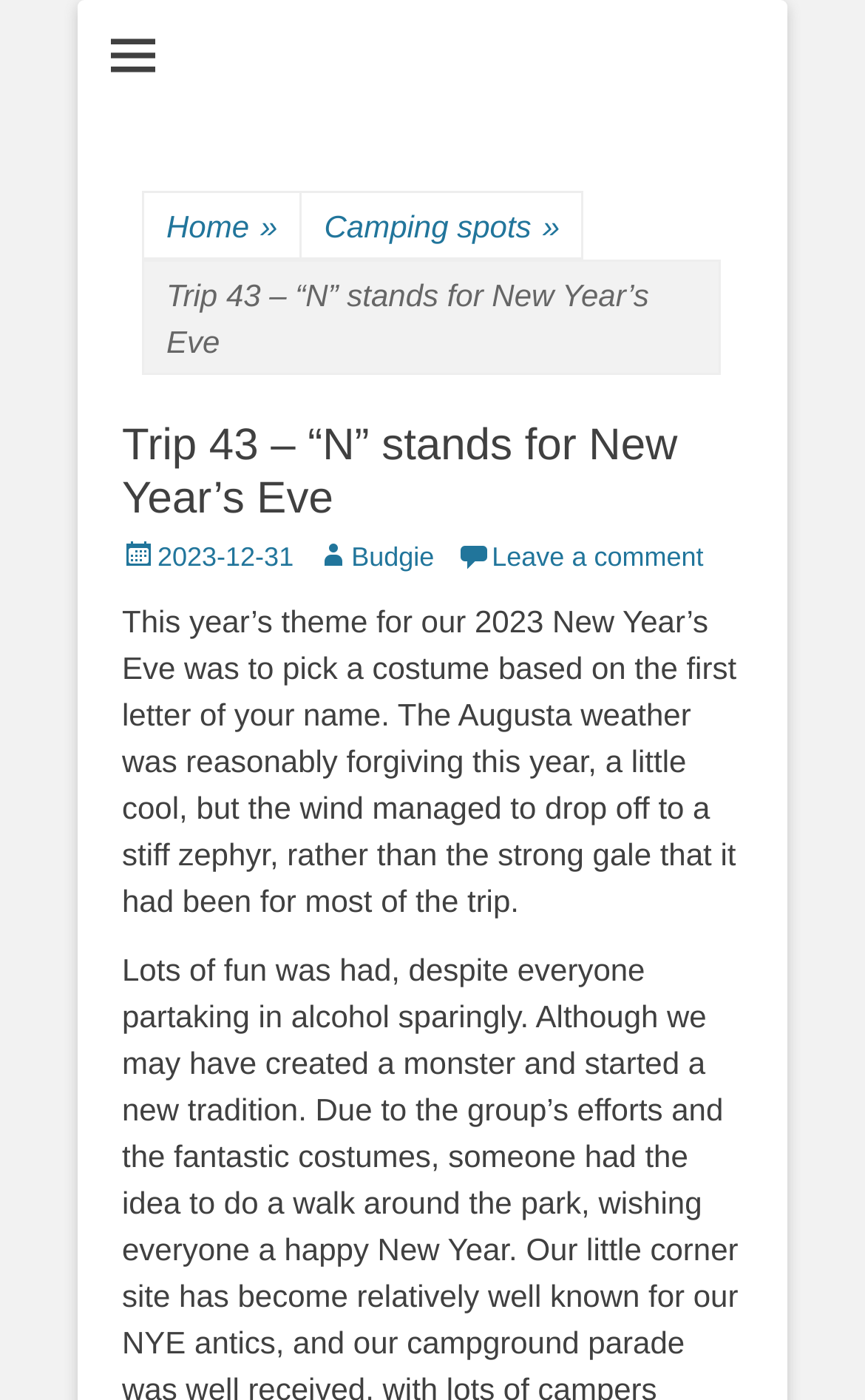Highlight the bounding box coordinates of the element you need to click to perform the following instruction: "view Community Innovations During COVID-19 Response at Center of New Report article."

None